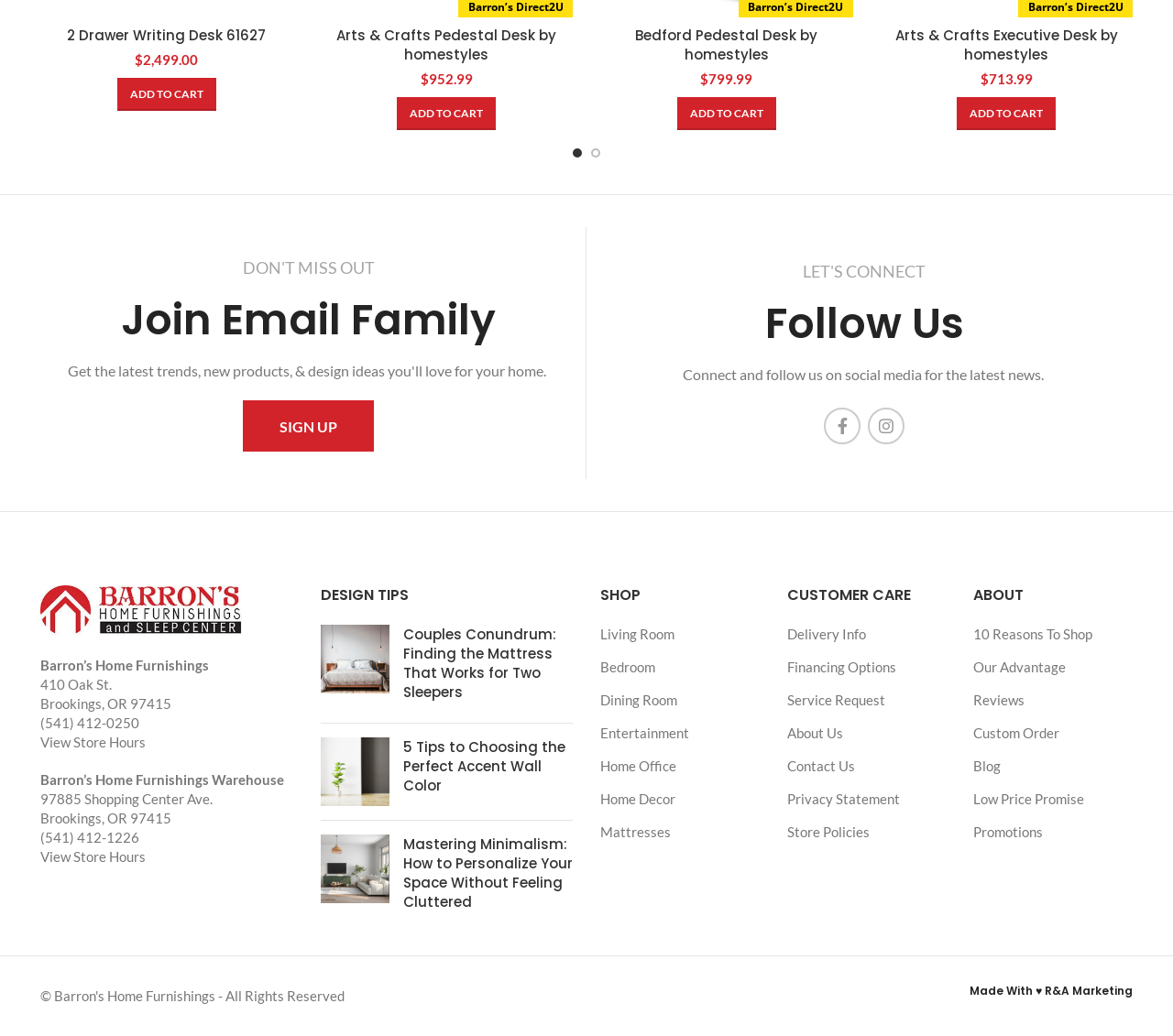Determine the bounding box coordinates of the region to click in order to accomplish the following instruction: "Add 2 Drawer Writing Desk 61627 to cart". Provide the coordinates as four float numbers between 0 and 1, specifically [left, top, right, bottom].

[0.1, 0.075, 0.184, 0.107]